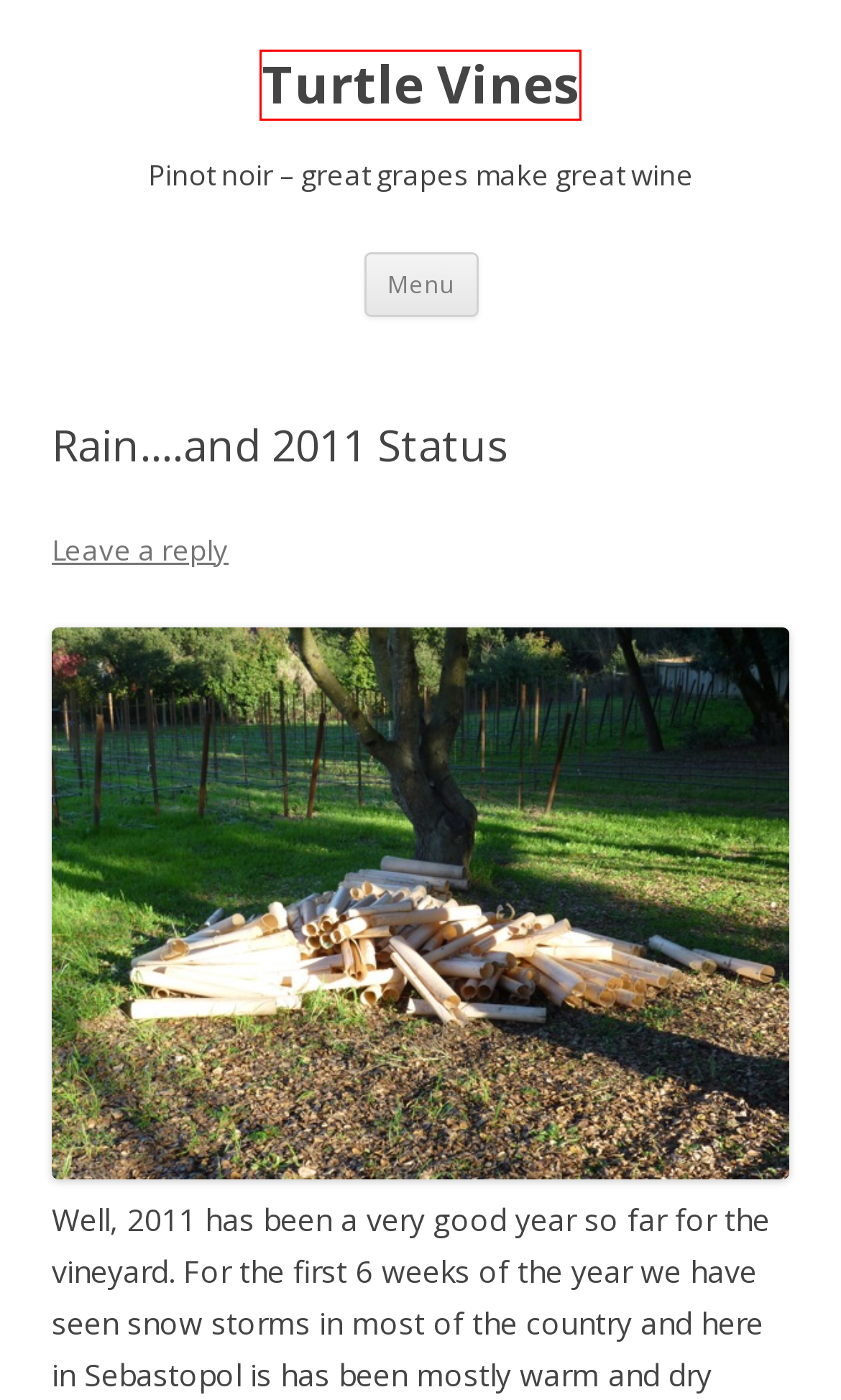Given a webpage screenshot with a red bounding box around a particular element, identify the best description of the new webpage that will appear after clicking on the element inside the red bounding box. Here are the candidates:
A. March | 2011 | Turtle Vines
B. 2020 International Women’s Wine Competition | Turtle Vines
C. July | 2011 | Turtle Vines
D. June | 2013 | Turtle Vines
E. November | 2018 | Turtle Vines
F. January | 2018 | Turtle Vines
G. Turtle Vines | Pinot noir – great grapes make great wine
H. January | 2015 | Turtle Vines

G